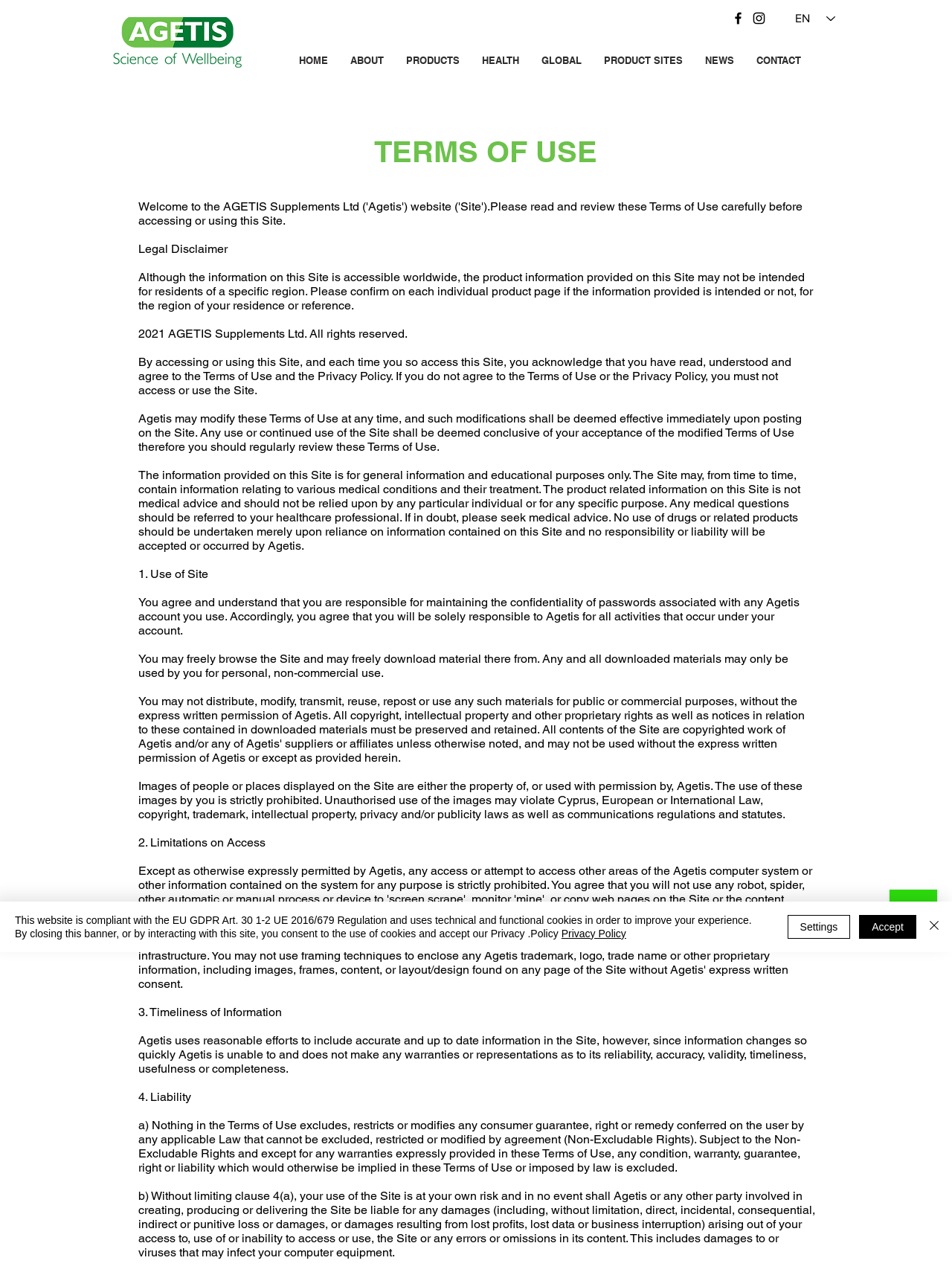Determine the primary headline of the webpage.

TERMS OF USE